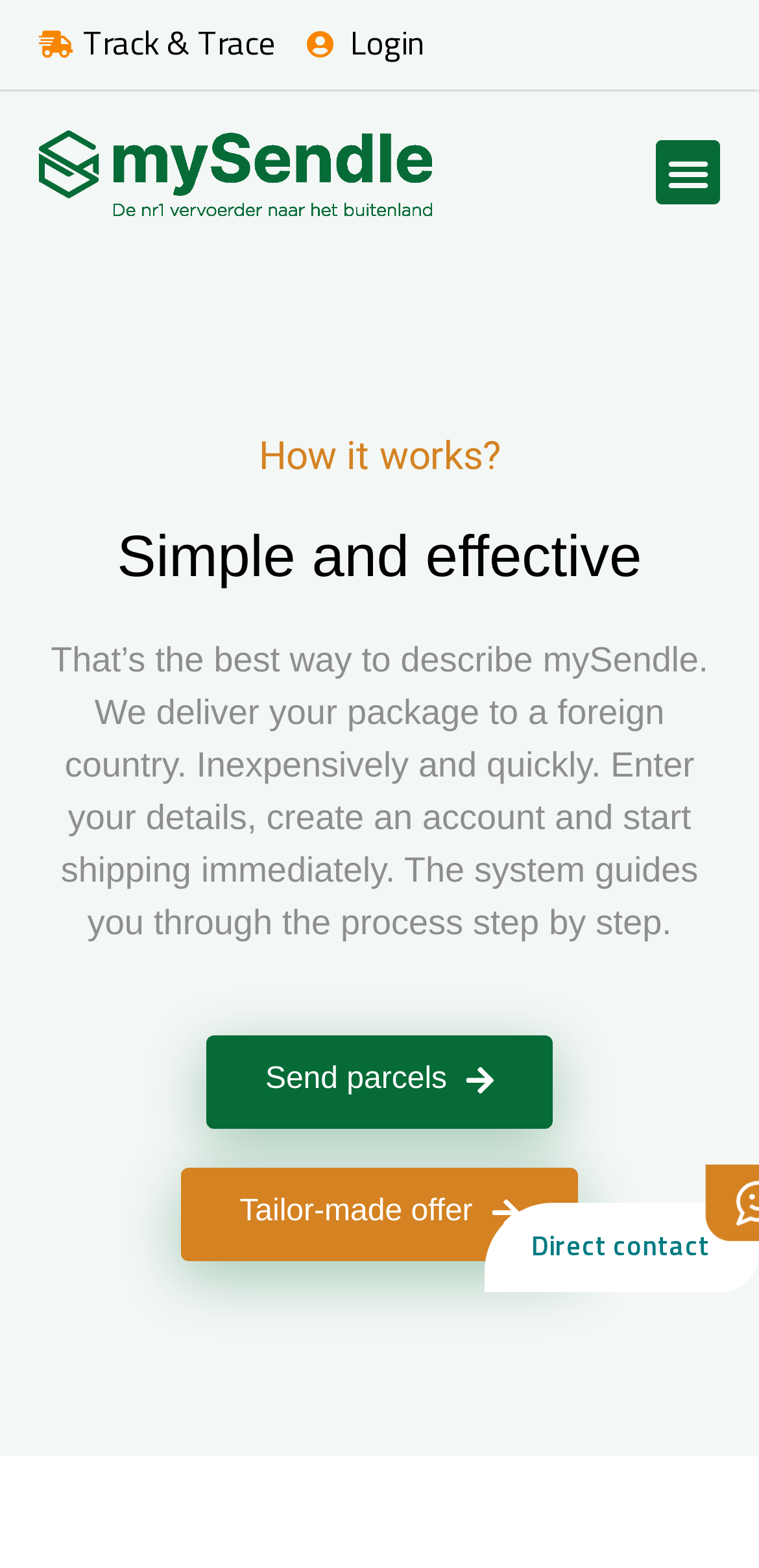Respond to the following query with just one word or a short phrase: 
What is the main service provided by mySendle?

Package delivery